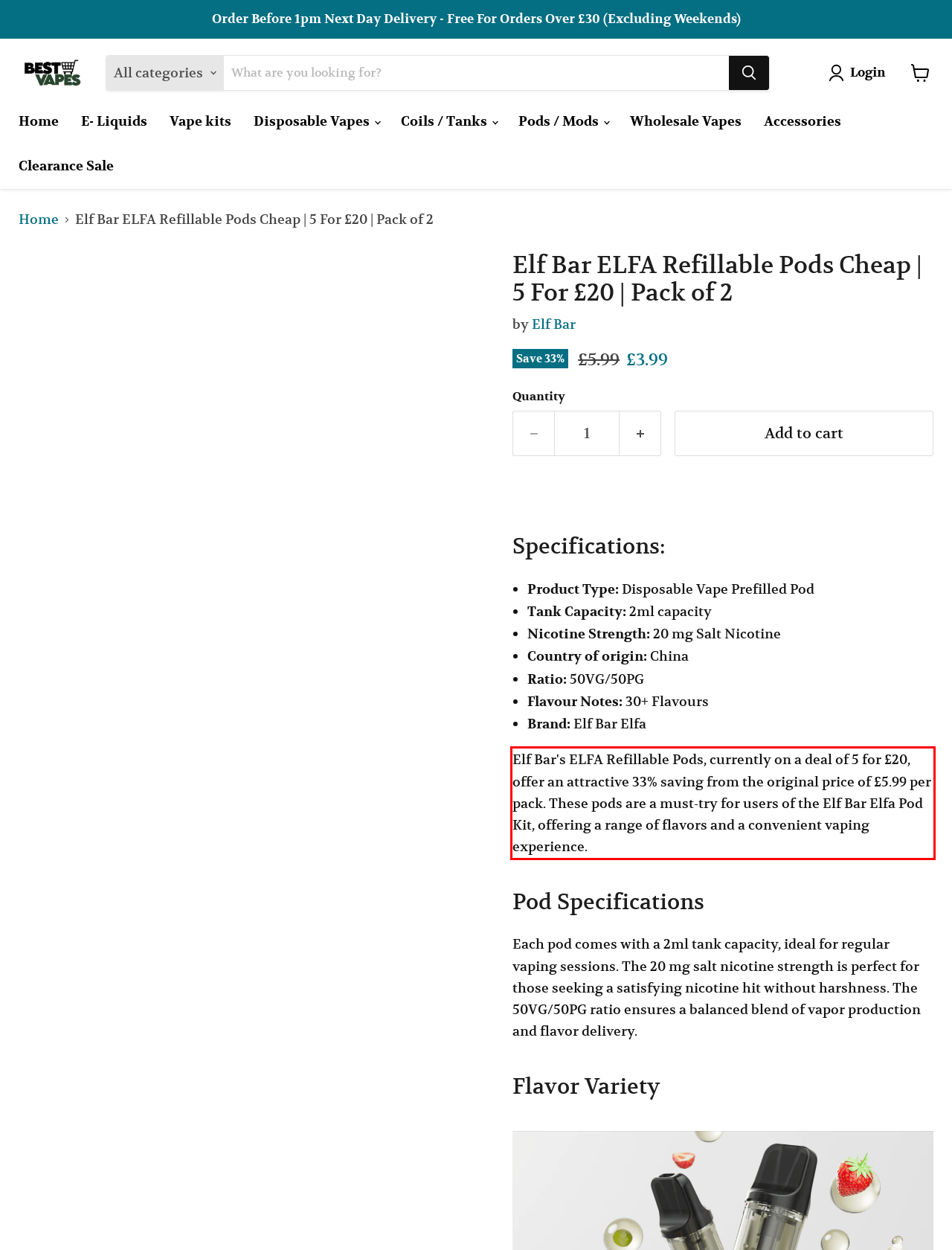You are provided with a webpage screenshot that includes a red rectangle bounding box. Extract the text content from within the bounding box using OCR.

Elf Bar's ELFA Refillable Pods, currently on a deal of 5 for £20, offer an attractive 33% saving from the original price of £5.99 per pack. These pods are a must-try for users of the Elf Bar Elfa Pod Kit, offering a range of flavors and a convenient vaping experience.